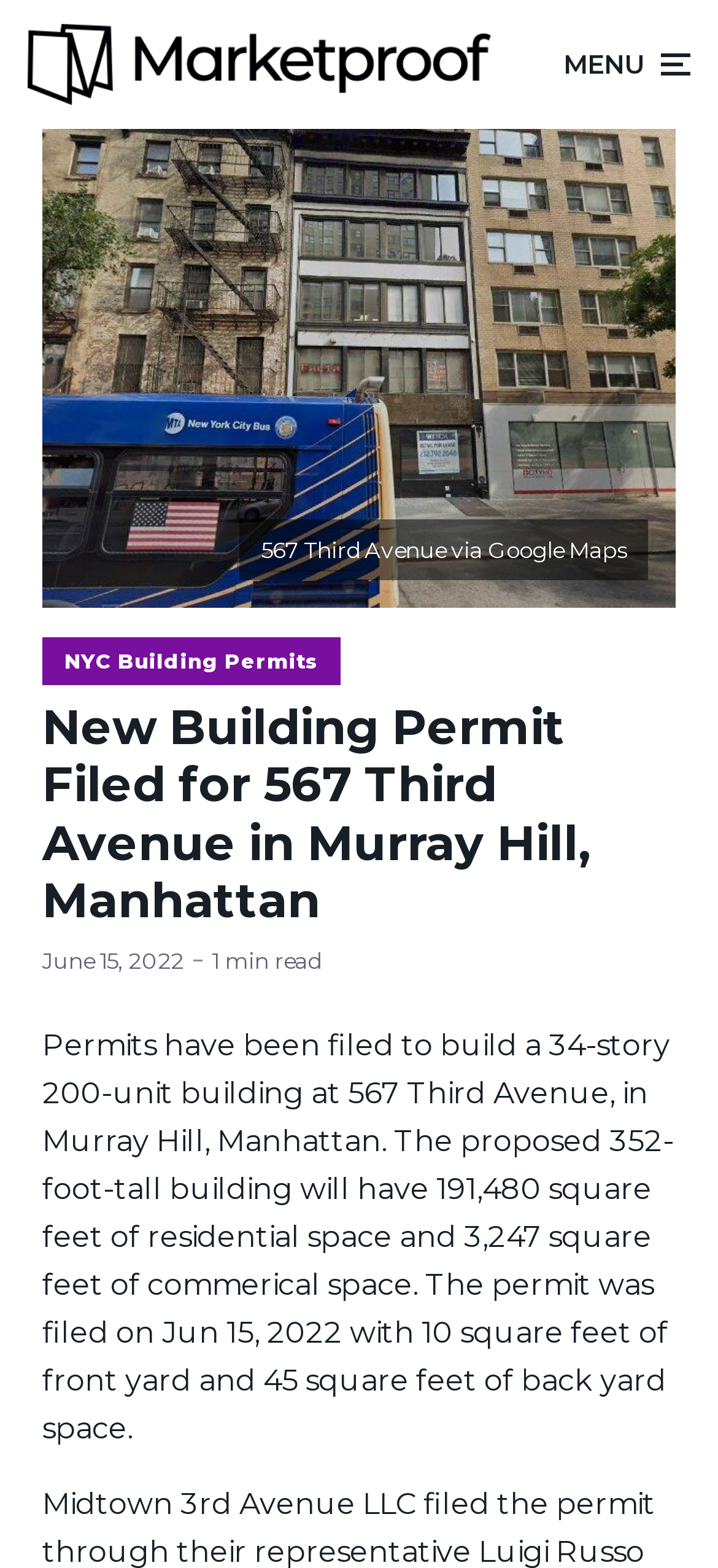Using floating point numbers between 0 and 1, provide the bounding box coordinates in the format (top-left x, top-left y, bottom-right x, bottom-right y). Locate the UI element described here: NYC Building Permits

[0.059, 0.407, 0.474, 0.437]